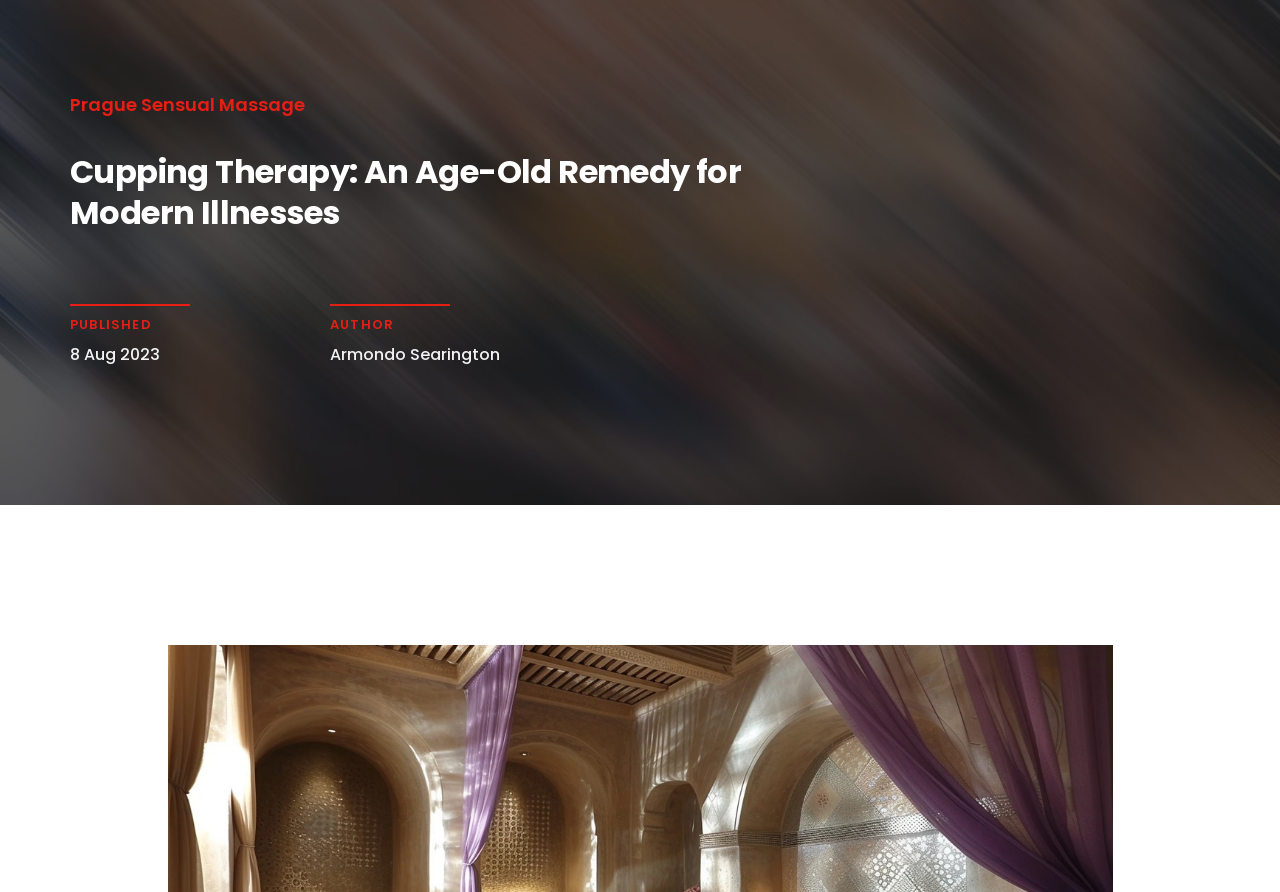Give a one-word or short phrase answer to the question: 
What is the name of the author?

Armondo Searington